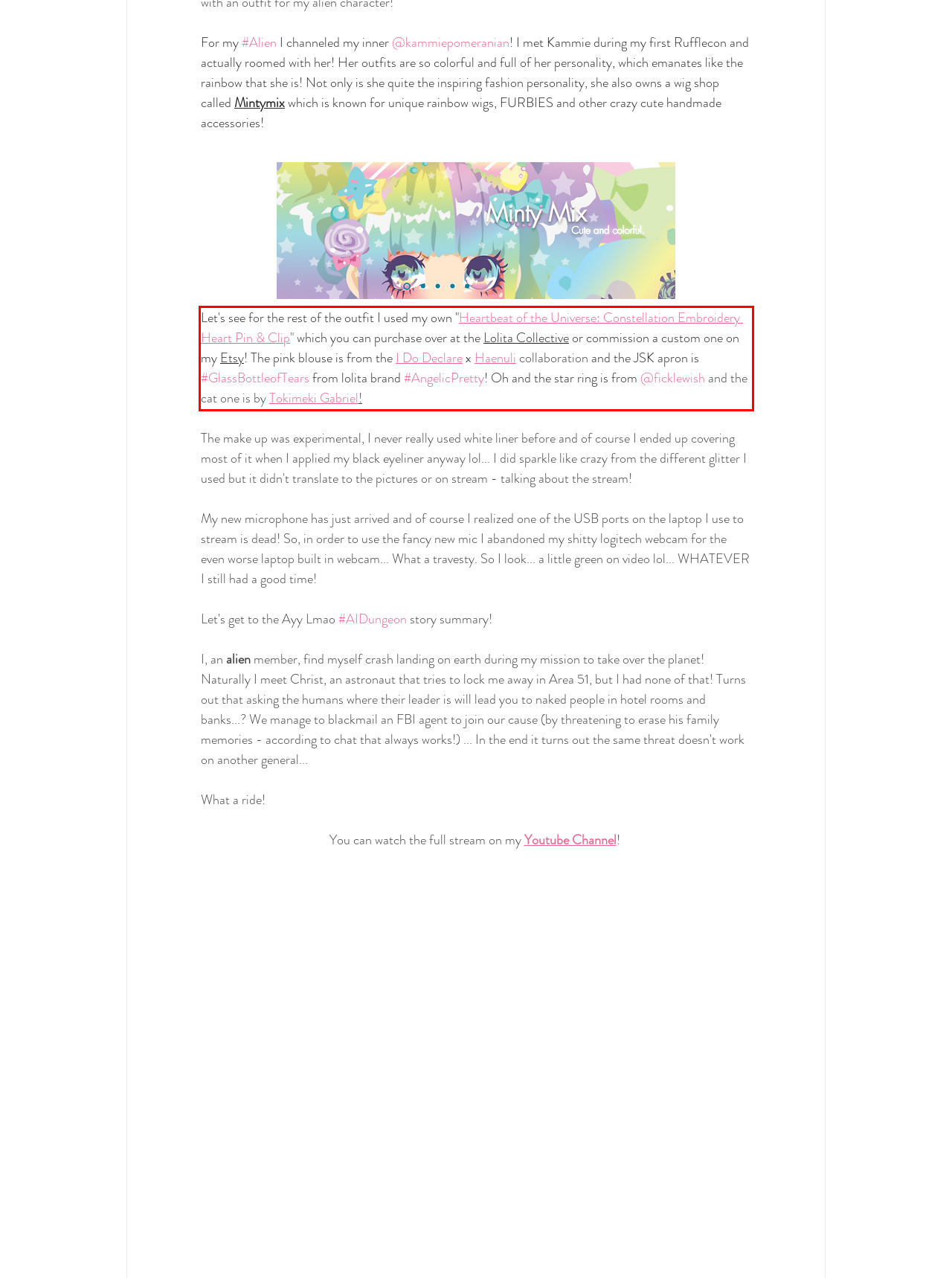Perform OCR on the text inside the red-bordered box in the provided screenshot and output the content.

Let's see for the rest of the outfit I used my own "Heartbeat of the Universe: Constellation Embroidery Heart Pin & Clip" which you can purchase over at the Lolita Collective or commission a custom one on my Etsy! The pink blouse is from the I Do Declare x Haenuli collaboration and the JSK apron is #GlassBottleofTears from lolita brand #AngelicPretty! Oh and the star ring is from @ficklewish and the cat one is by Tokimeki Gabriel!